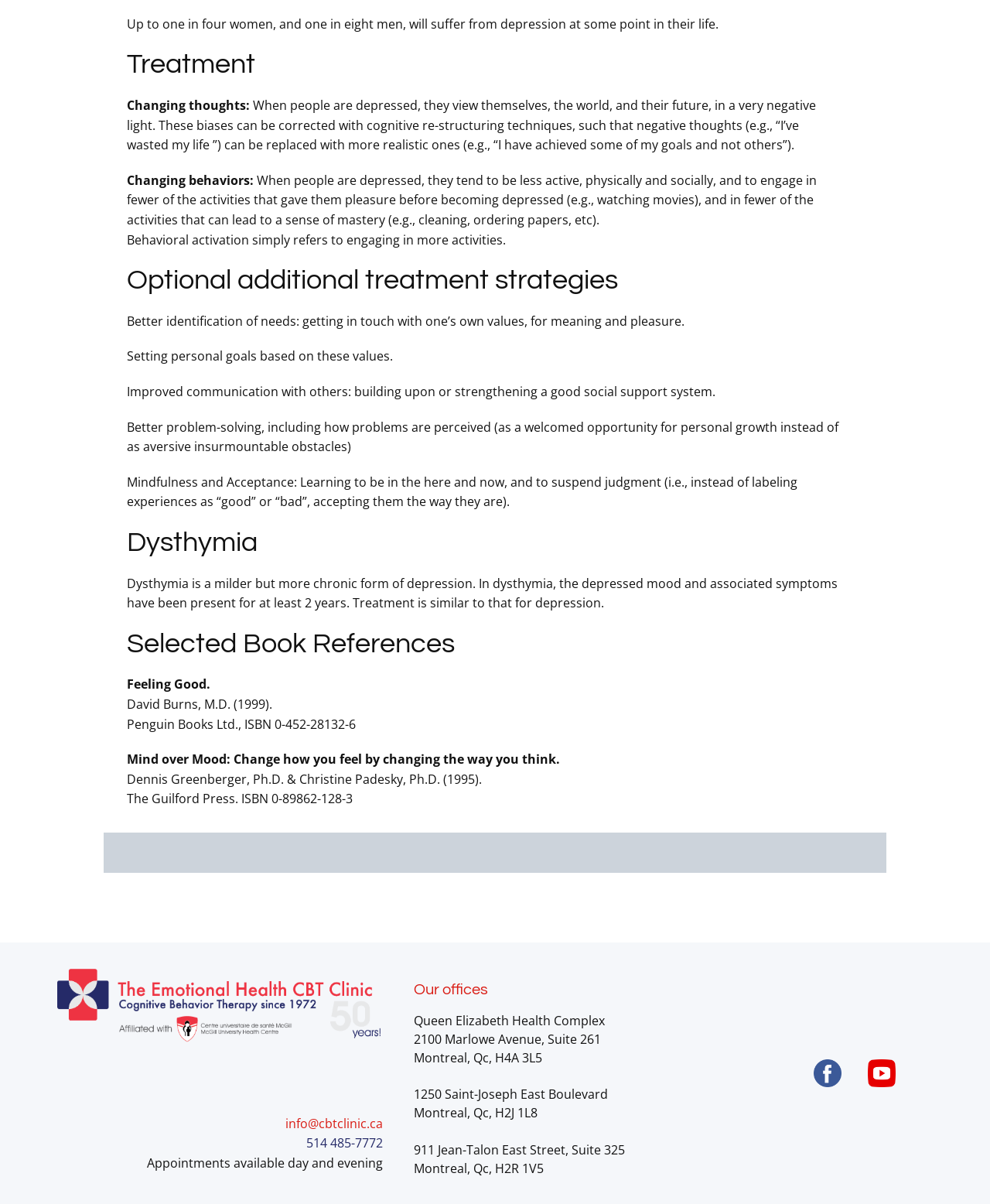Provide the bounding box coordinates of the UI element that matches the description: "info@cbtclinic.ca".

[0.288, 0.926, 0.387, 0.94]